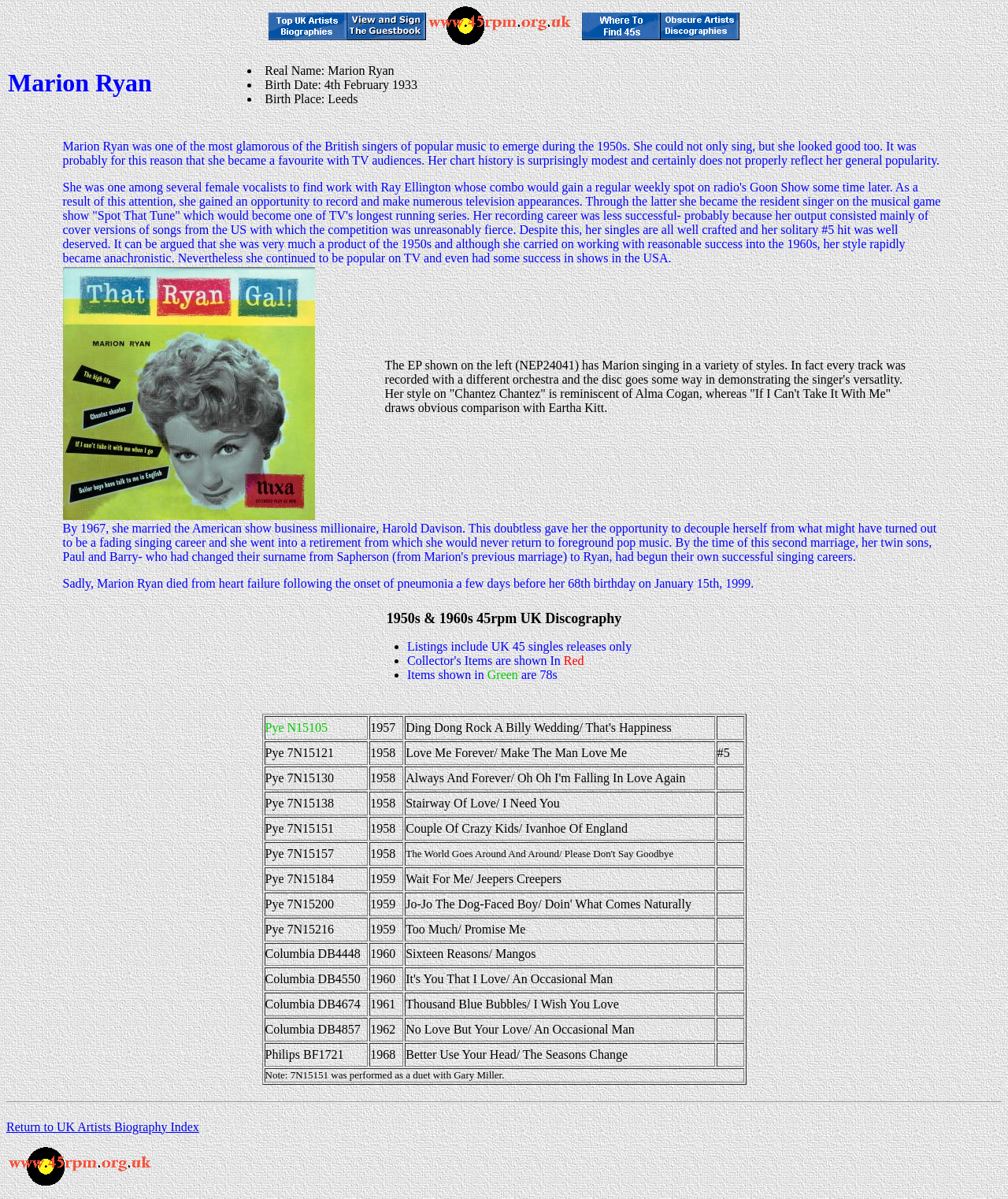Carefully observe the image and respond to the question with a detailed answer:
What was Marion Ryan's style in the 1950s?

The webpage describes Marion Ryan as 'one of the most glamorous of the British singers of popular music to emerge during the 1950s', indicating that her style during that era was glamorous.